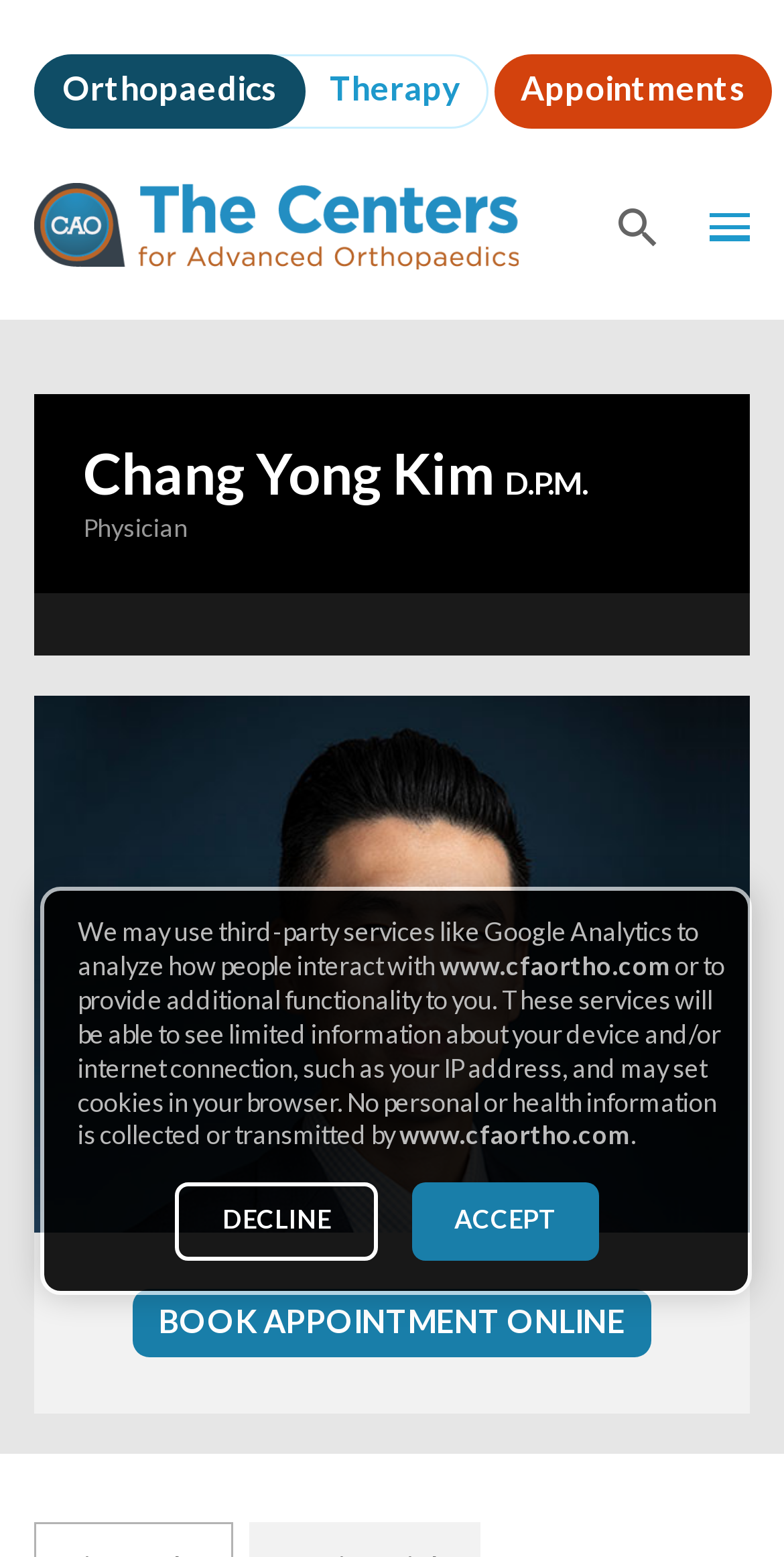Give a detailed account of the webpage.

This webpage is about Dr. Chang Yong Kim, a Korean-speaking podiatrist with offices in Falls Church and Arlington, VA. At the top left, there is a link to "The Centers for Advanced Orthopaedics". Next to it, there are two buttons: "SHOW SEARCH FORM" and "MENU". Below these elements, there are three links: "Orthopaedics", "Therapy", and "Appointments". 

The "Appointments" section is prominent, taking up most of the page. It features a large image of Dr. Chang Yong Kim, a heading that reads "Chang Yong Kim D.P.M. — Physician", and a link to "BOOK APPOINTMENT ONLINE". 

At the bottom of the page, there is a paragraph of text that discusses the use of third-party services like Google Analytics to analyze user interactions. It also mentions that these services may set cookies in the browser, but no personal or health information is collected or transmitted. Below this text, there are two buttons: "ACCEPT" and "DECLINE", likely related to the use of these third-party services.